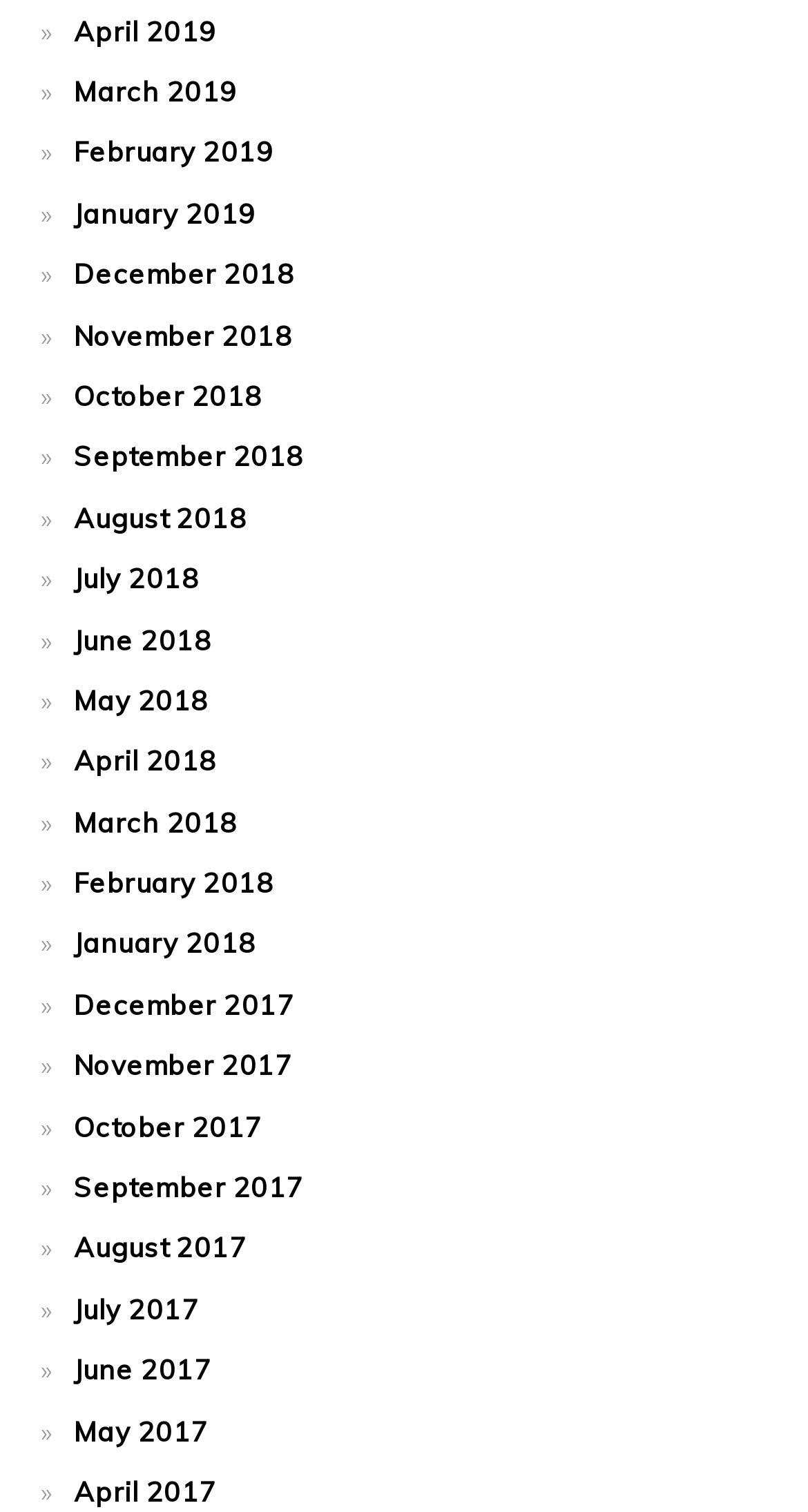Locate the bounding box coordinates of the element's region that should be clicked to carry out the following instruction: "check January 2019". The coordinates need to be four float numbers between 0 and 1, i.e., [left, top, right, bottom].

[0.091, 0.13, 0.317, 0.152]